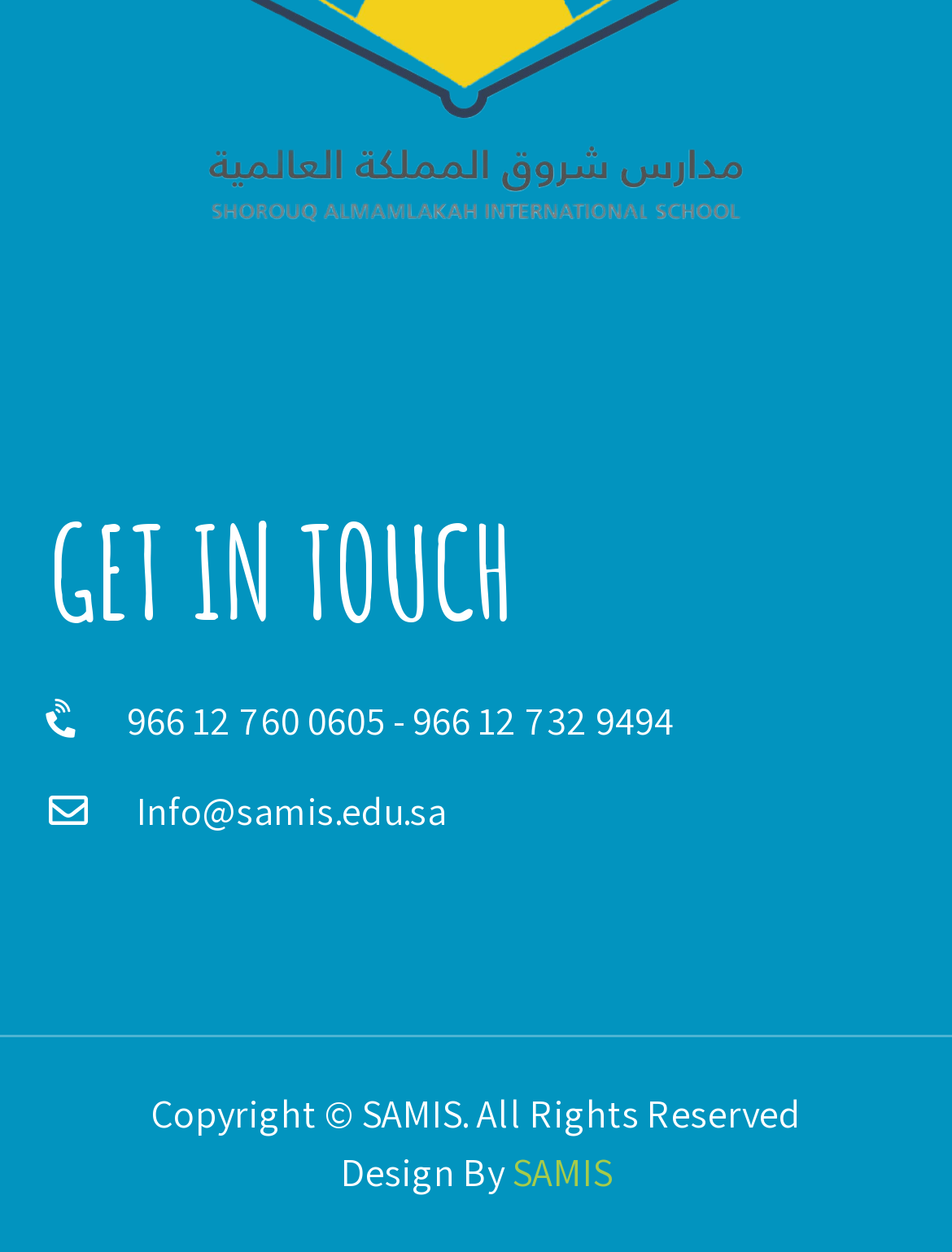Based on the image, provide a detailed response to the question:
What is the copyright information?

I found the copyright information by looking at the static text element with the bounding box coordinates [0.159, 0.87, 0.841, 0.911] which contains the copyright information.